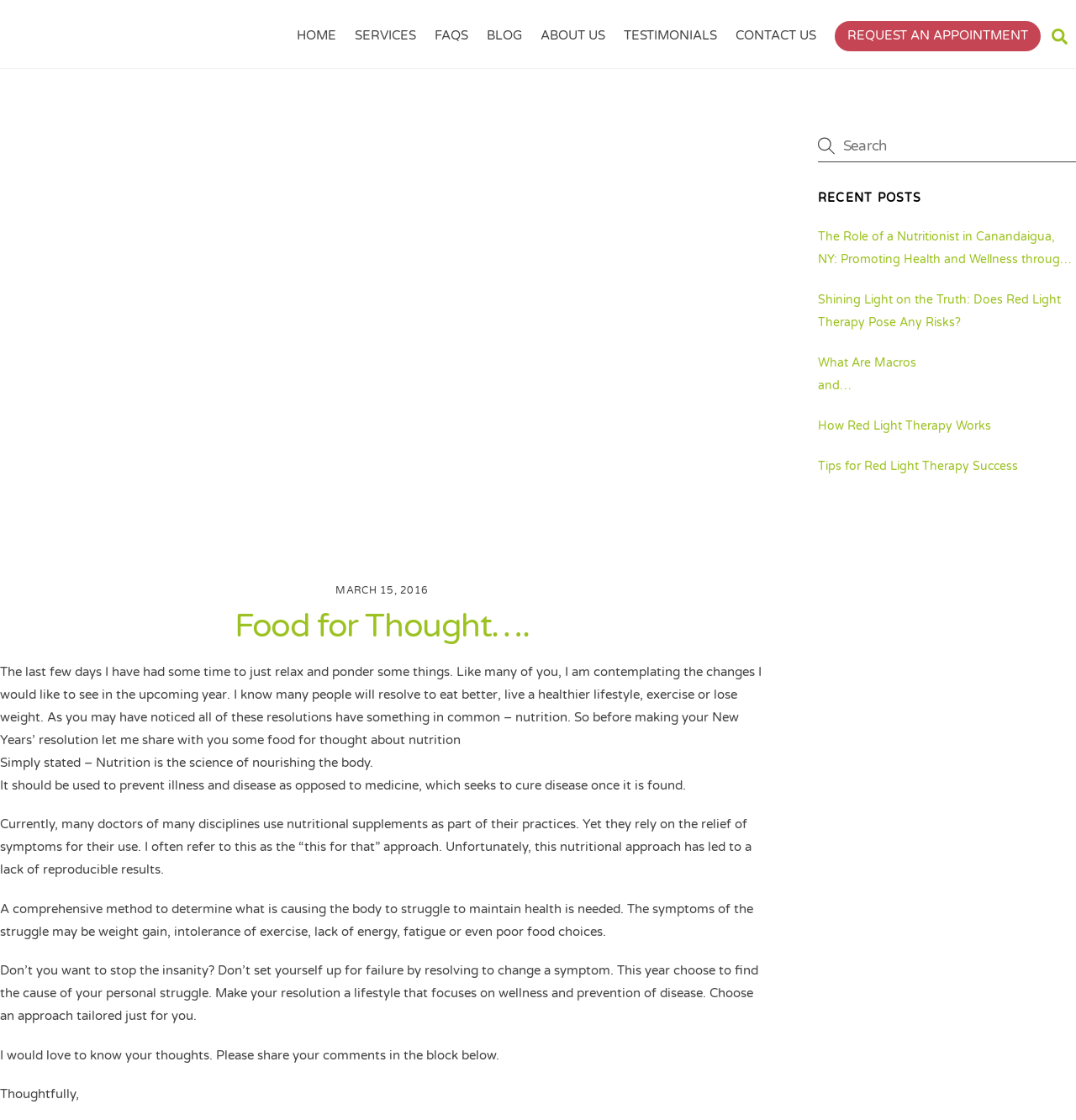Answer the question below with a single word or a brief phrase: 
What is the name of the doctor?

Dr. Ann